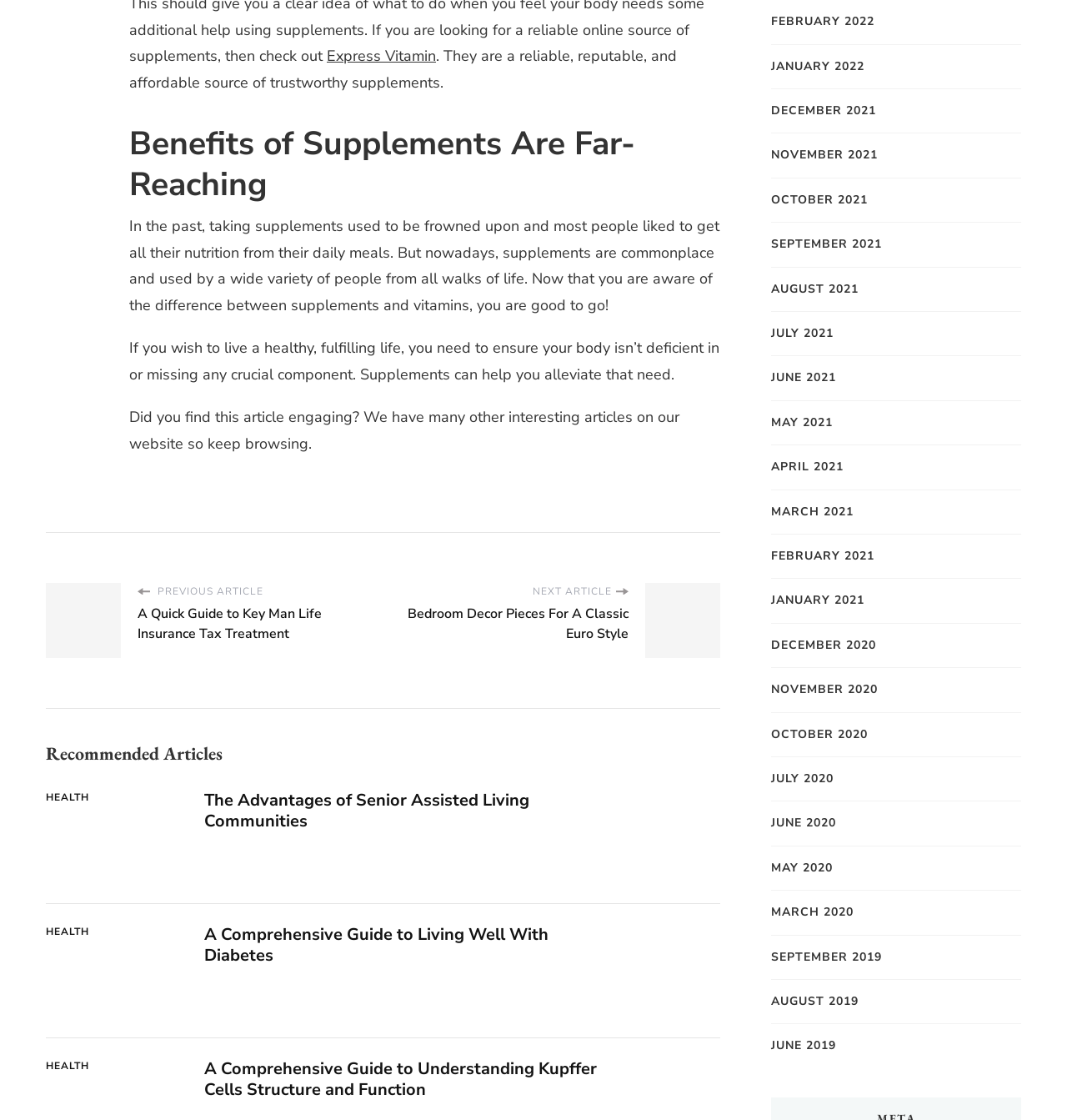Locate the bounding box coordinates of the clickable area needed to fulfill the instruction: "Explore the recommended article about 'The Advantages of Senior Assisted Living Communities'".

[0.168, 0.706, 0.566, 0.743]